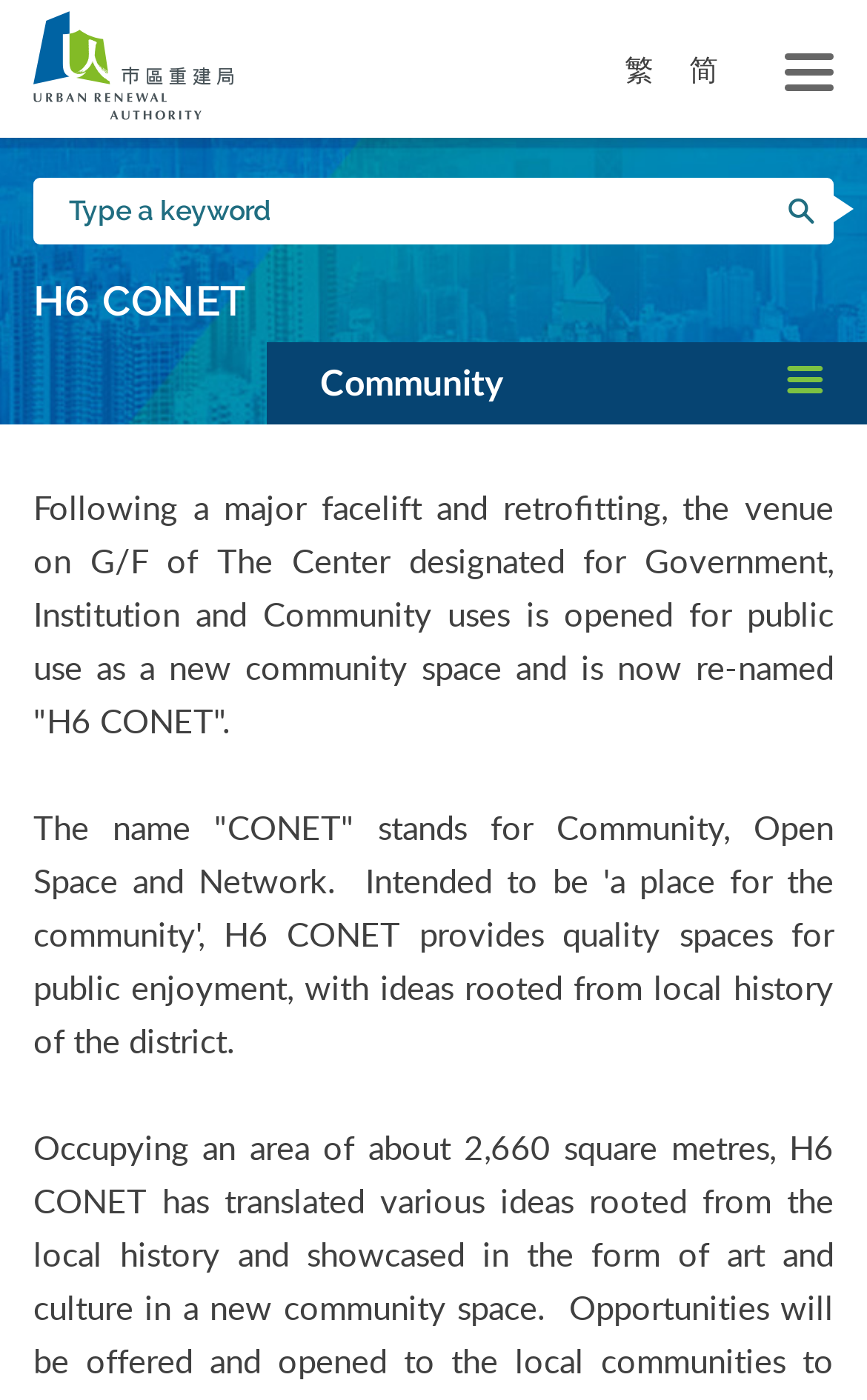Given the description: "Open menu", determine the bounding box coordinates of the UI element. The coordinates should be formatted as four float numbers between 0 and 1, [left, top, right, bottom].

[0.905, 0.016, 0.962, 0.089]